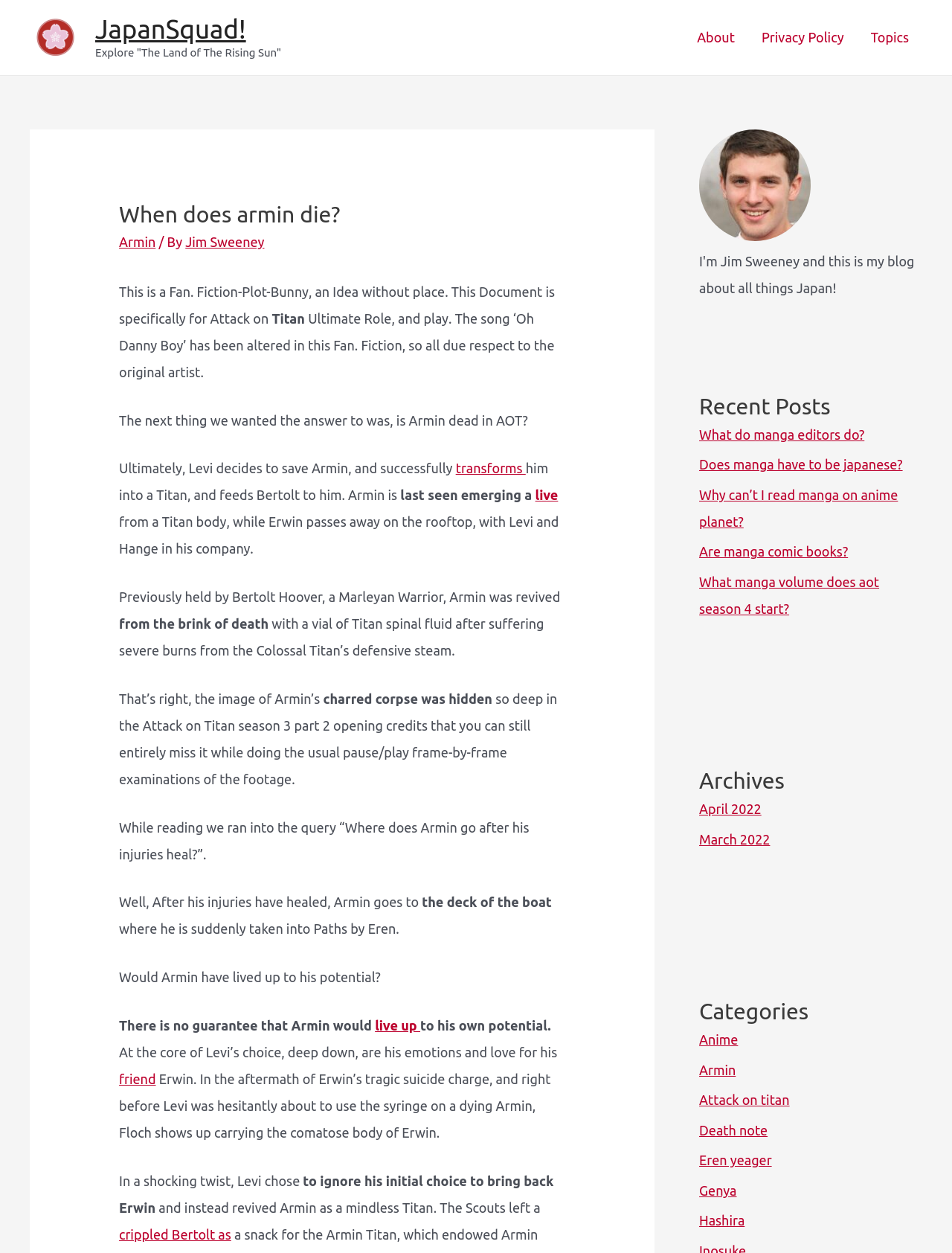Please examine the image and answer the question with a detailed explanation:
Who saves Armin in the story?

According to the webpage text 'Ultimately, Levi decides to save Armin, and successfully transforms him into a Titan...', it is Levi who saves Armin in the story.